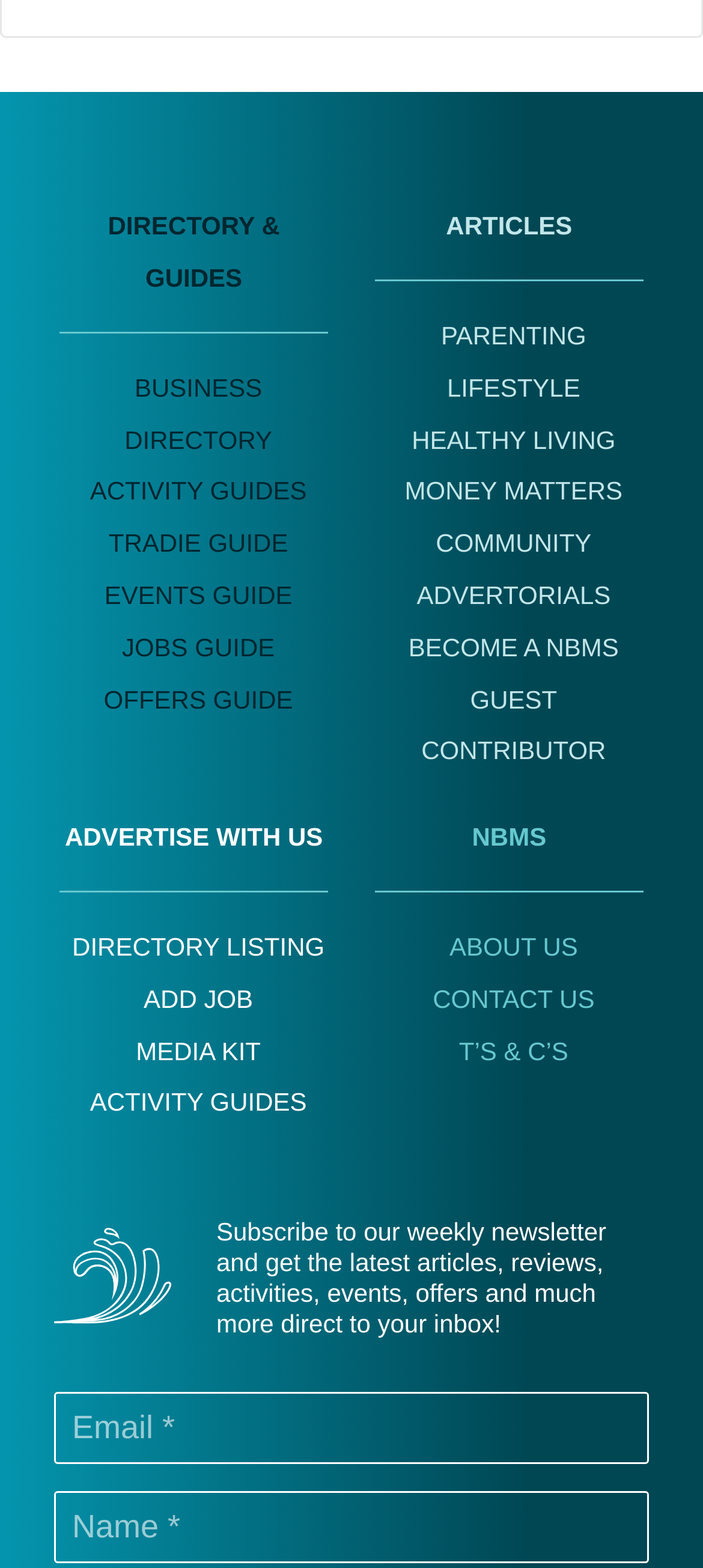Identify the bounding box coordinates of the part that should be clicked to carry out this instruction: "Click on ABOUT US".

[0.639, 0.594, 0.822, 0.613]